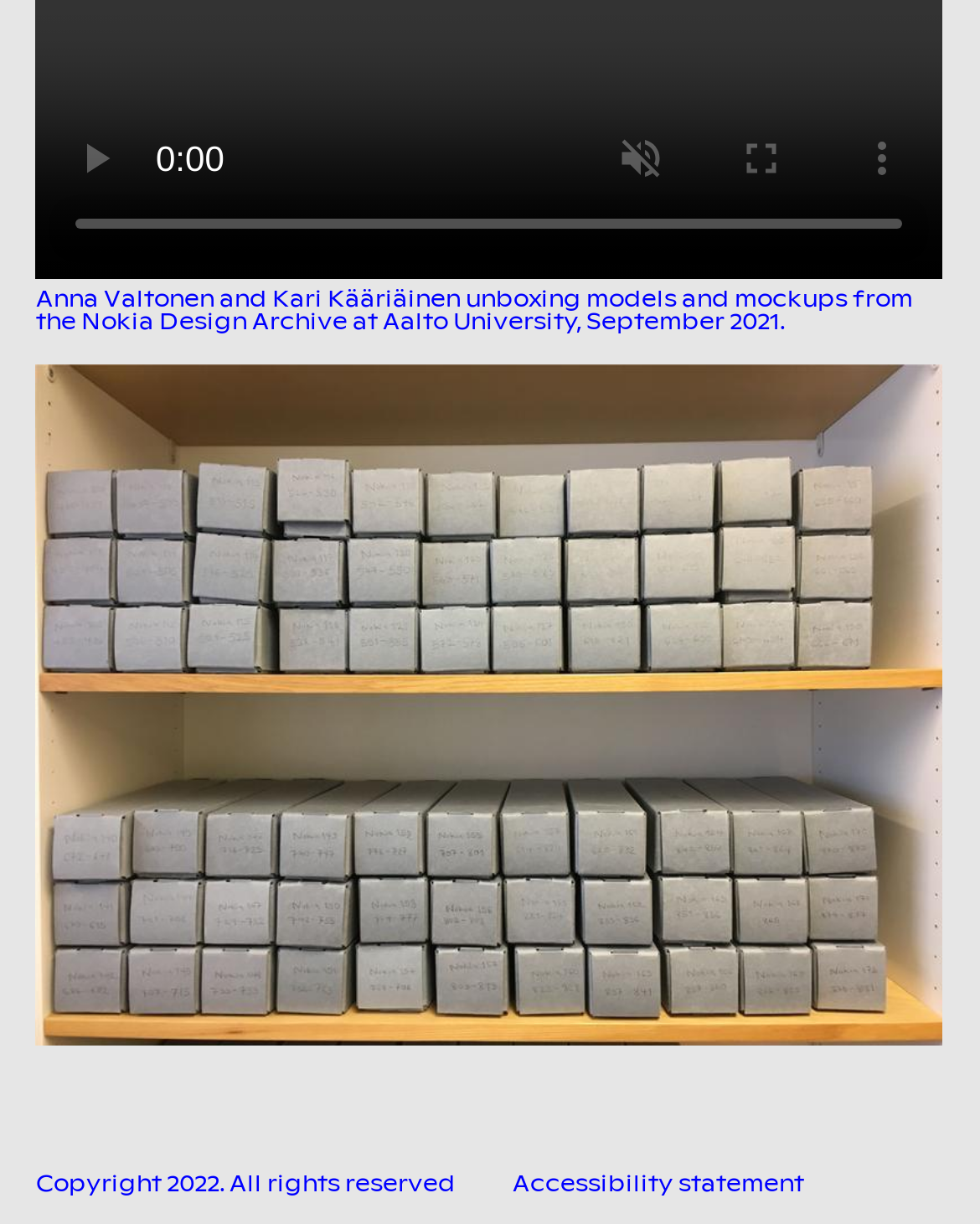What is the copyright year?
Please answer the question as detailed as possible based on the image.

The StaticText element at the bottom of the page contains the text 'Copyright 2022. All rights reserved', indicating that the copyright year is 2022.